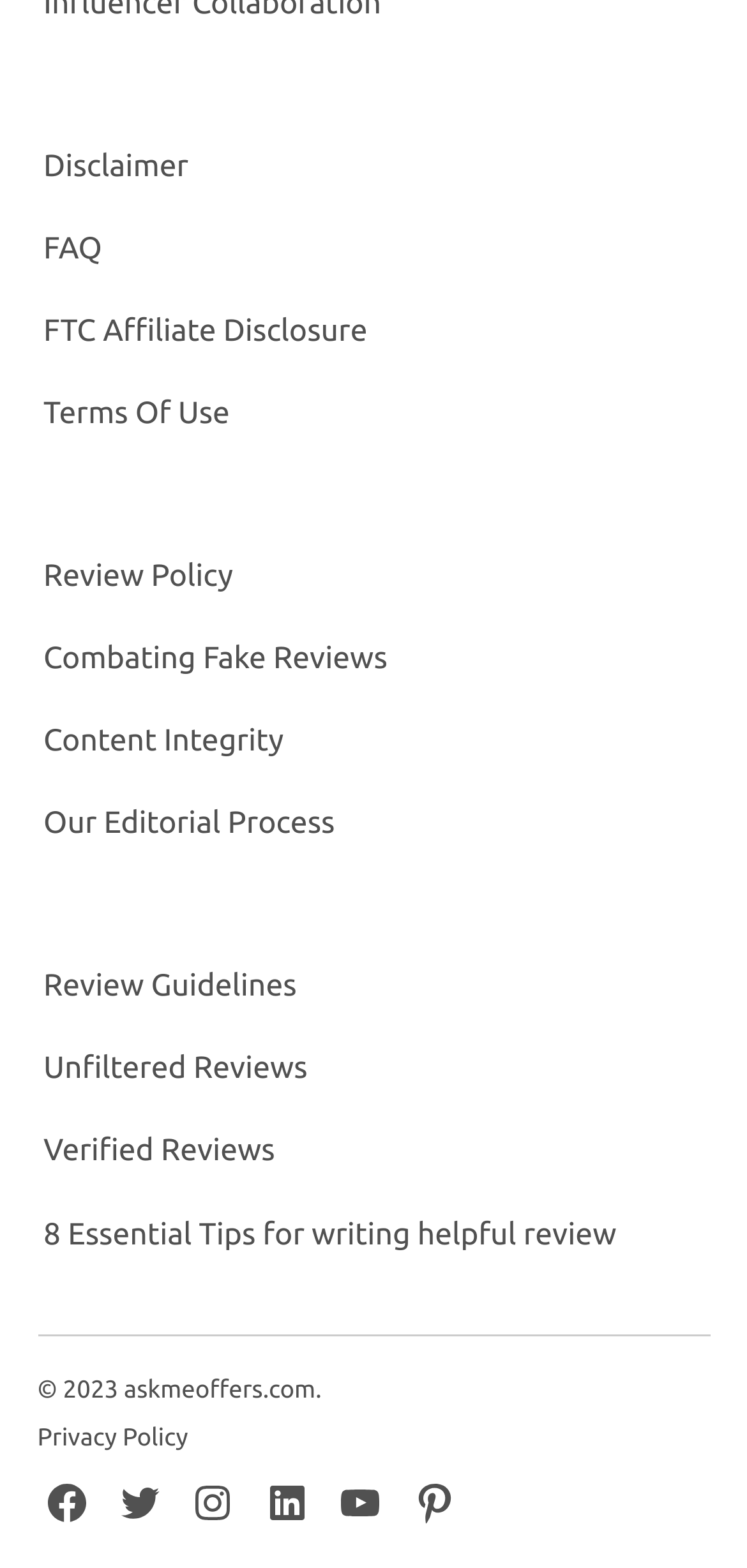Locate the bounding box coordinates of the element's region that should be clicked to carry out the following instruction: "Visit FAQ page". The coordinates need to be four float numbers between 0 and 1, i.e., [left, top, right, bottom].

[0.058, 0.138, 0.137, 0.181]